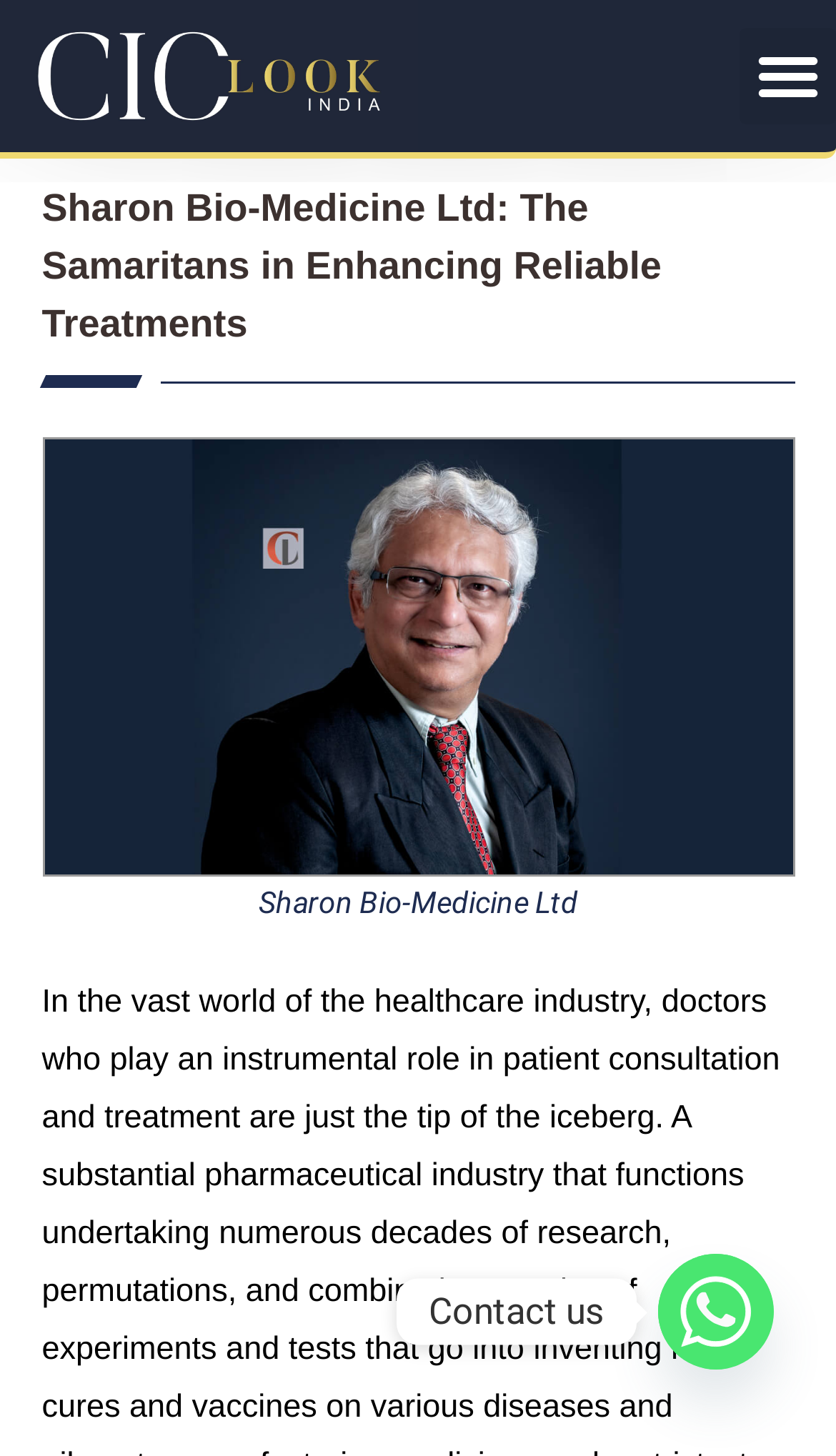What is the logo on the top left corner?
Please provide a single word or phrase based on the screenshot.

Ciolook Logo